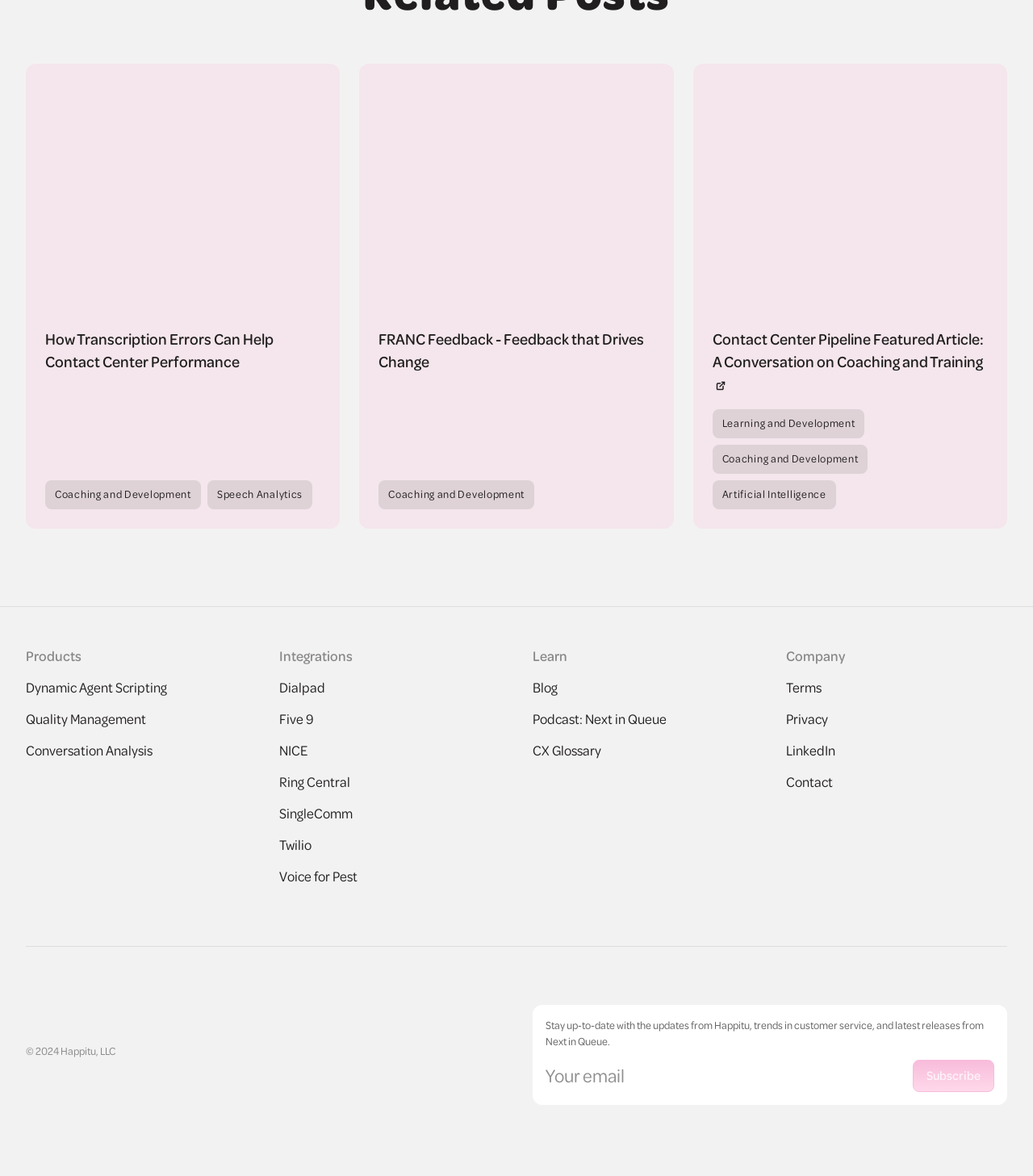Please specify the bounding box coordinates of the clickable section necessary to execute the following command: "Read article about transcription errors".

[0.025, 0.054, 0.329, 0.26]